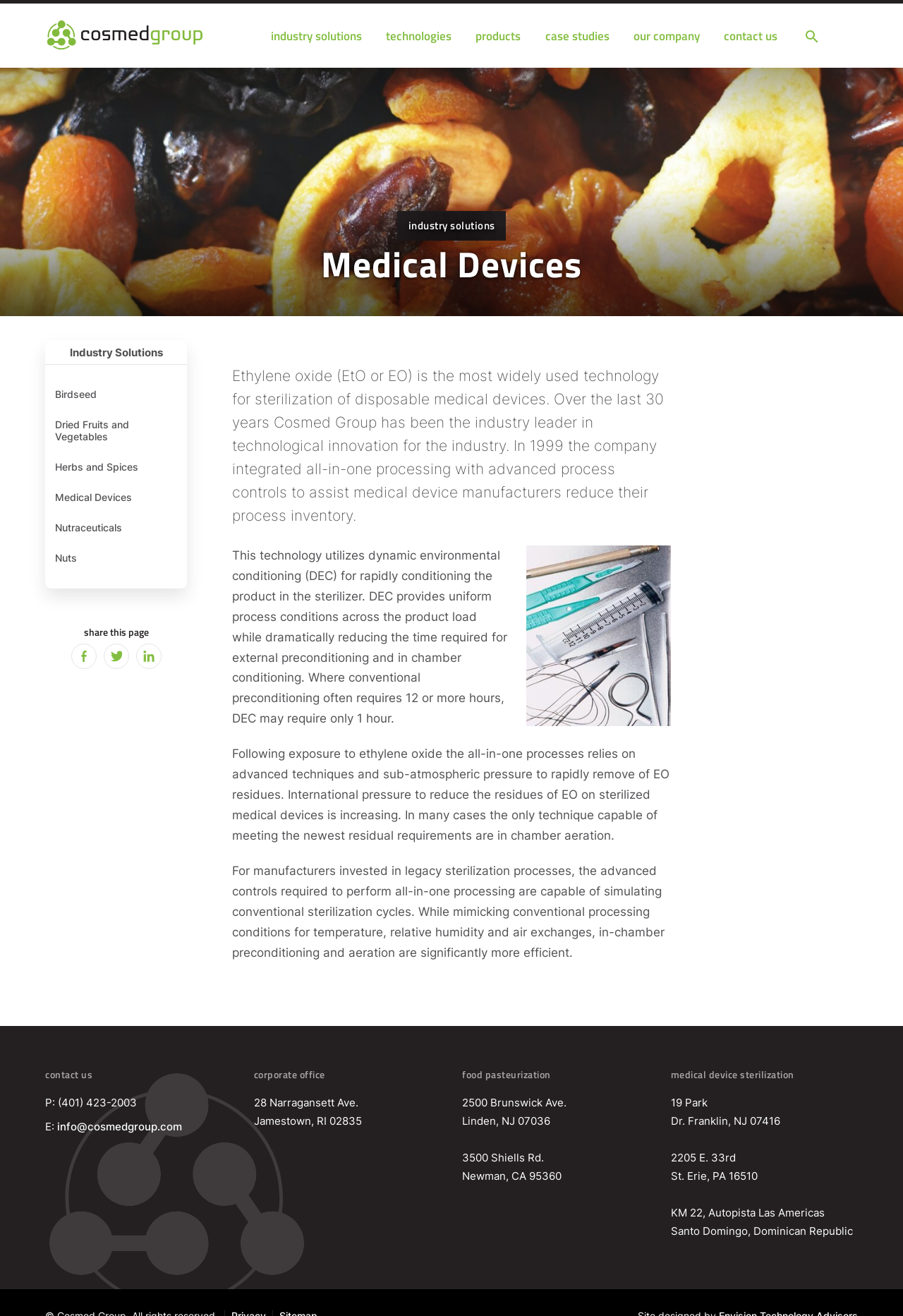Specify the bounding box coordinates of the area that needs to be clicked to achieve the following instruction: "Click on Technology Foundation".

[0.05, 0.021, 0.226, 0.032]